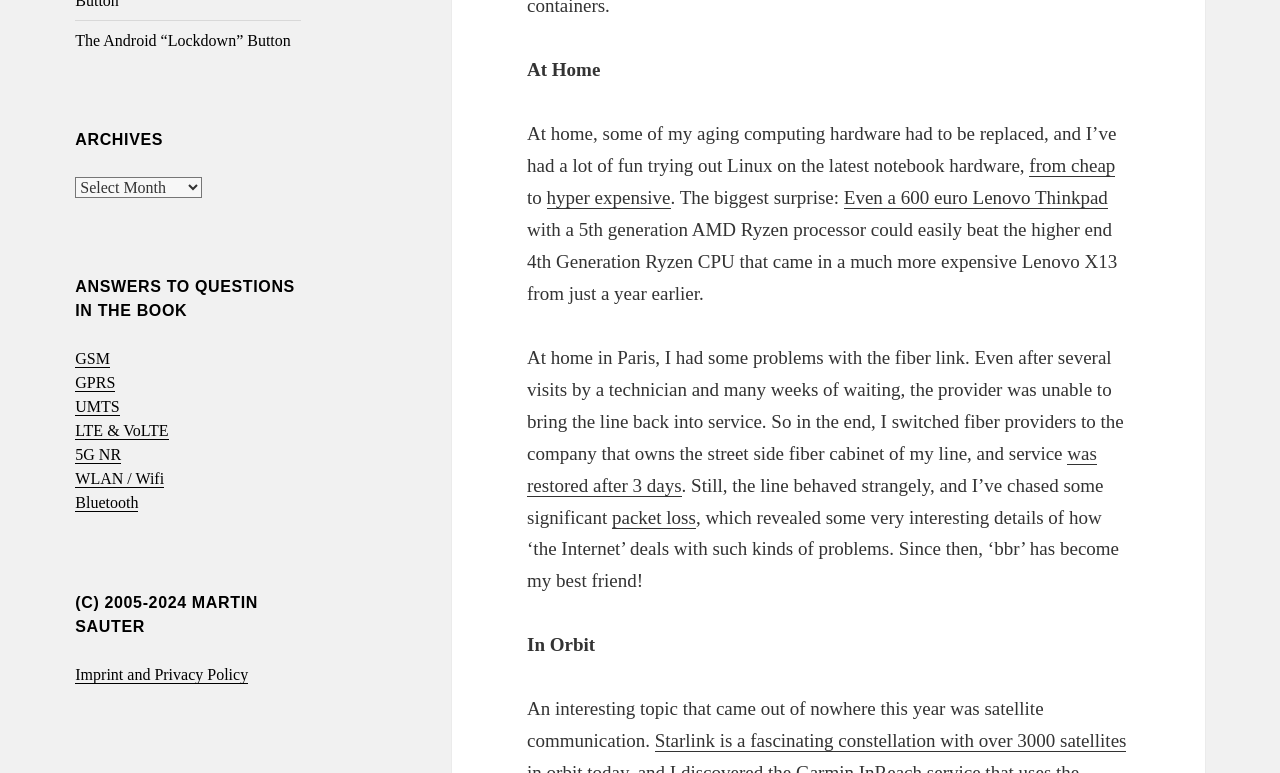Identify the bounding box for the UI element specified in this description: "hyper expensive". The coordinates must be four float numbers between 0 and 1, formatted as [left, top, right, bottom].

[0.427, 0.241, 0.524, 0.27]